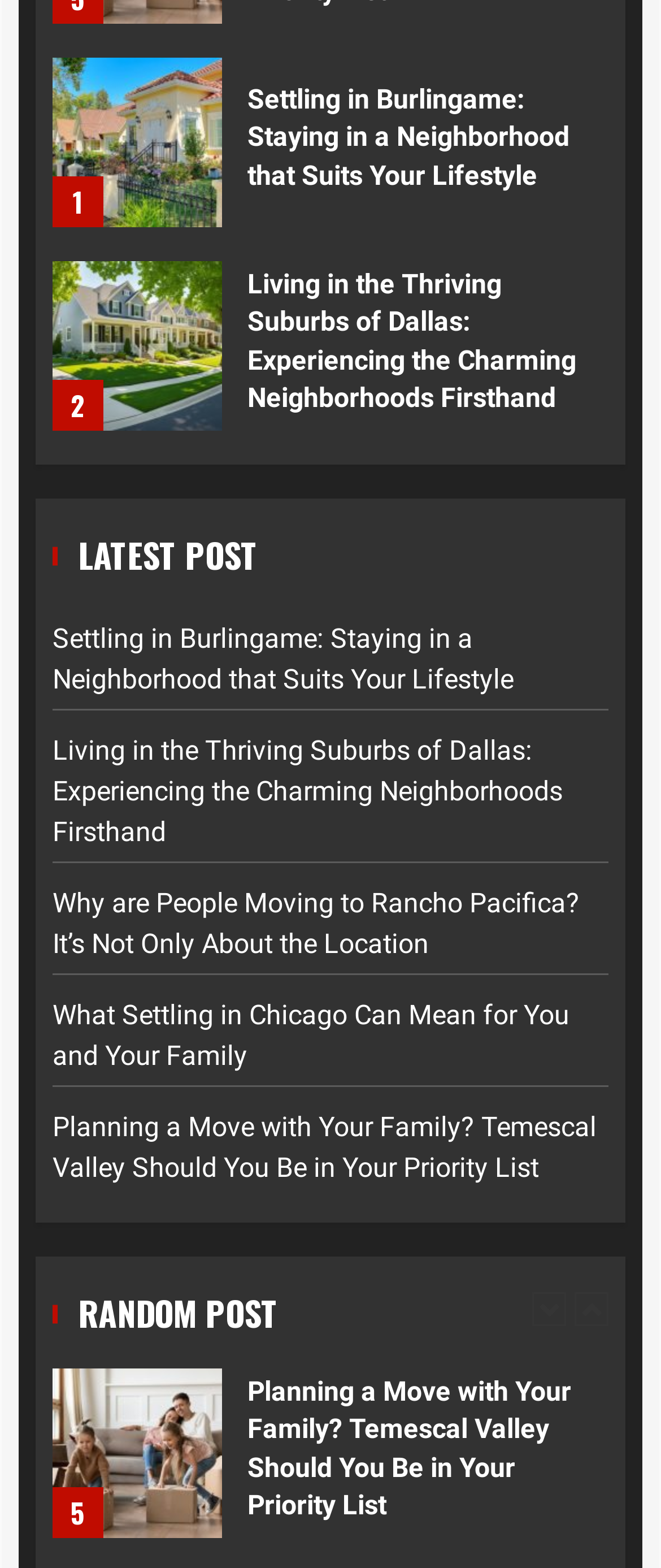Please answer the following question using a single word or phrase: 
What is the vertical position of the 'LATEST POST' heading?

0.34